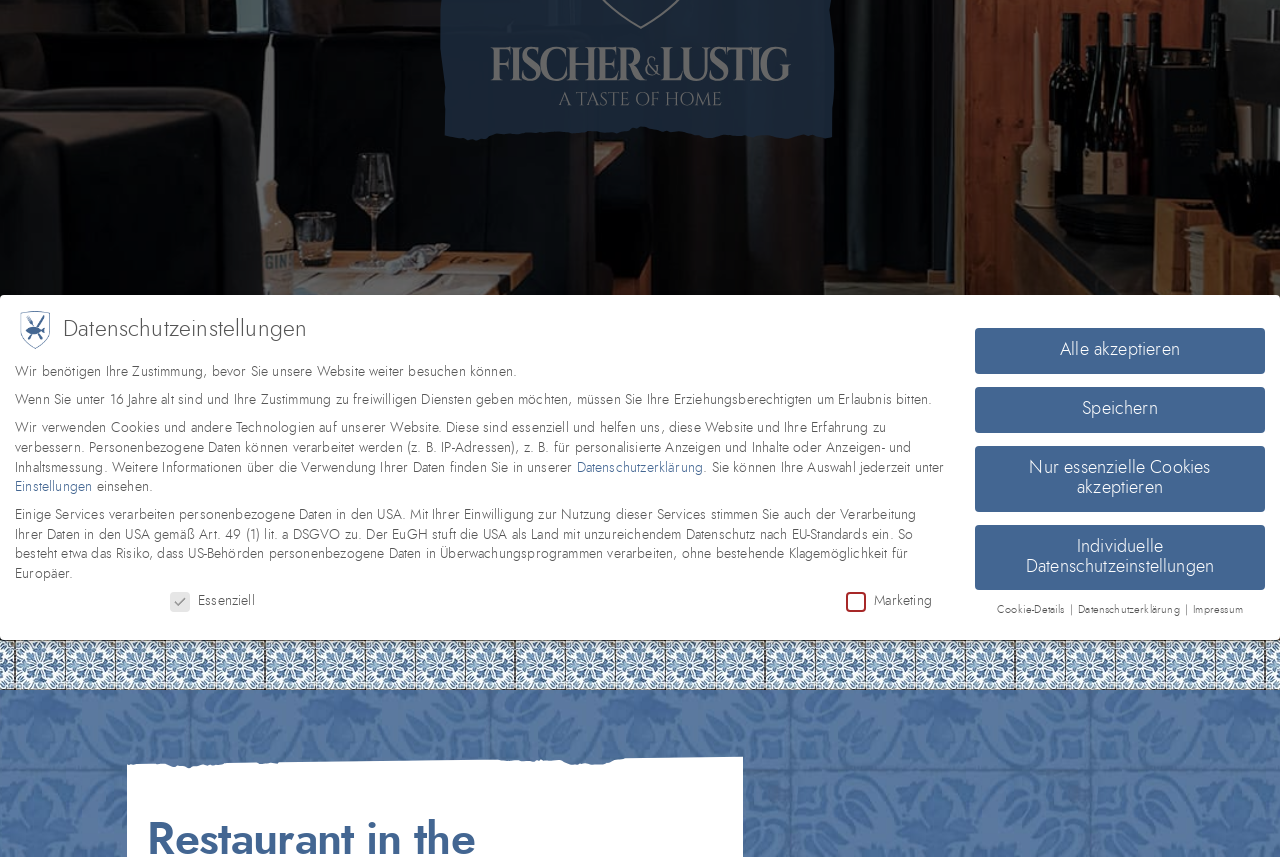Locate the bounding box of the UI element defined by this description: "Nur essenzielle Cookies akzeptieren". The coordinates should be given as four float numbers between 0 and 1, formatted as [left, top, right, bottom].

[0.762, 0.521, 0.988, 0.597]